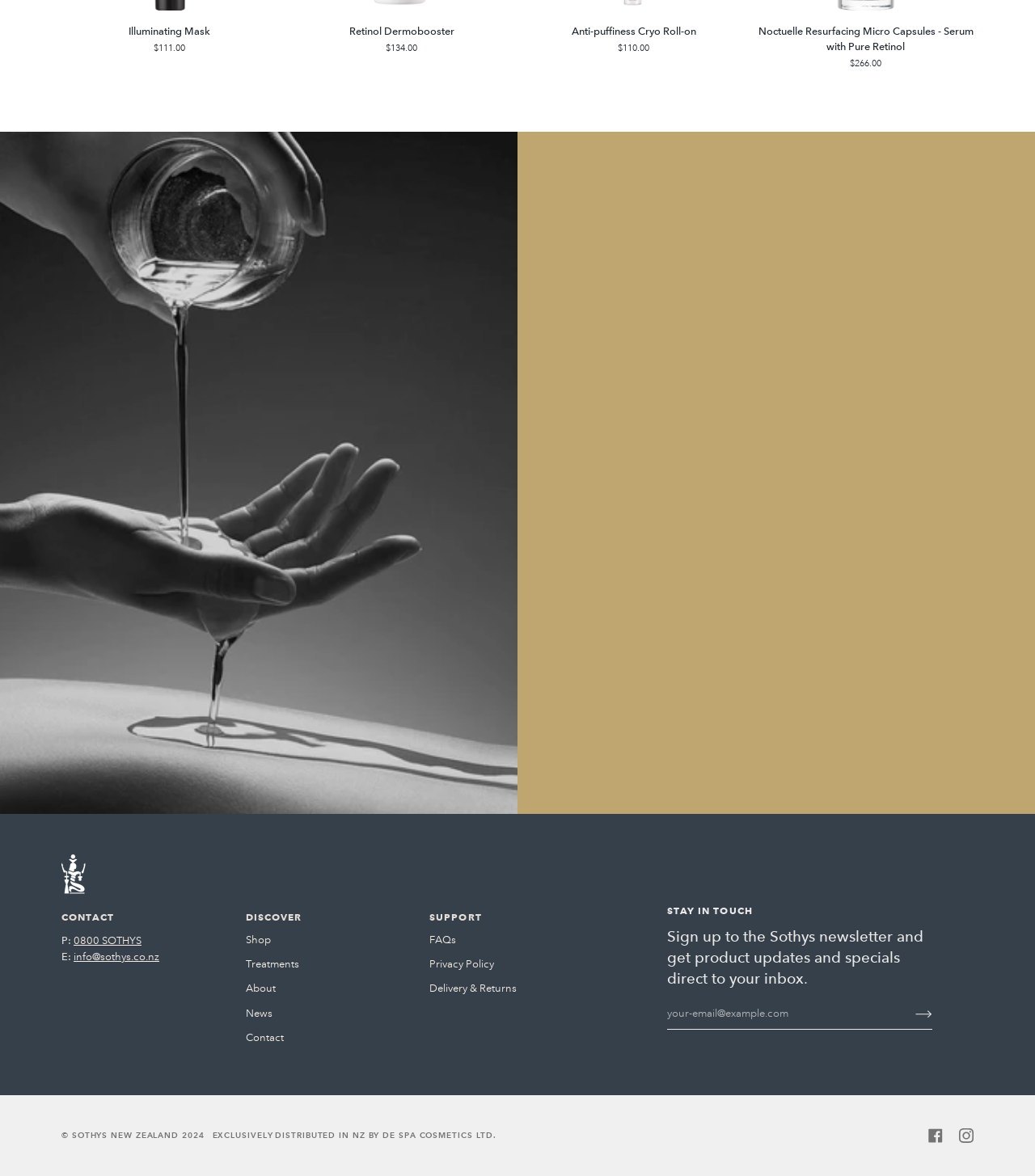What are the main sections of the website?
Please use the image to deliver a detailed and complete answer.

The main sections of the website are Shop, Treatments, About, News, and Contact, which are link elements with IDs 503, 504, 505, 506, and 507, respectively, located below the 'Discover' button with ID 294.